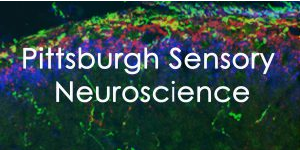Please answer the following question using a single word or phrase: 
What is the focus of research and innovation at the University of Pittsburgh?

Sensory neuroscience